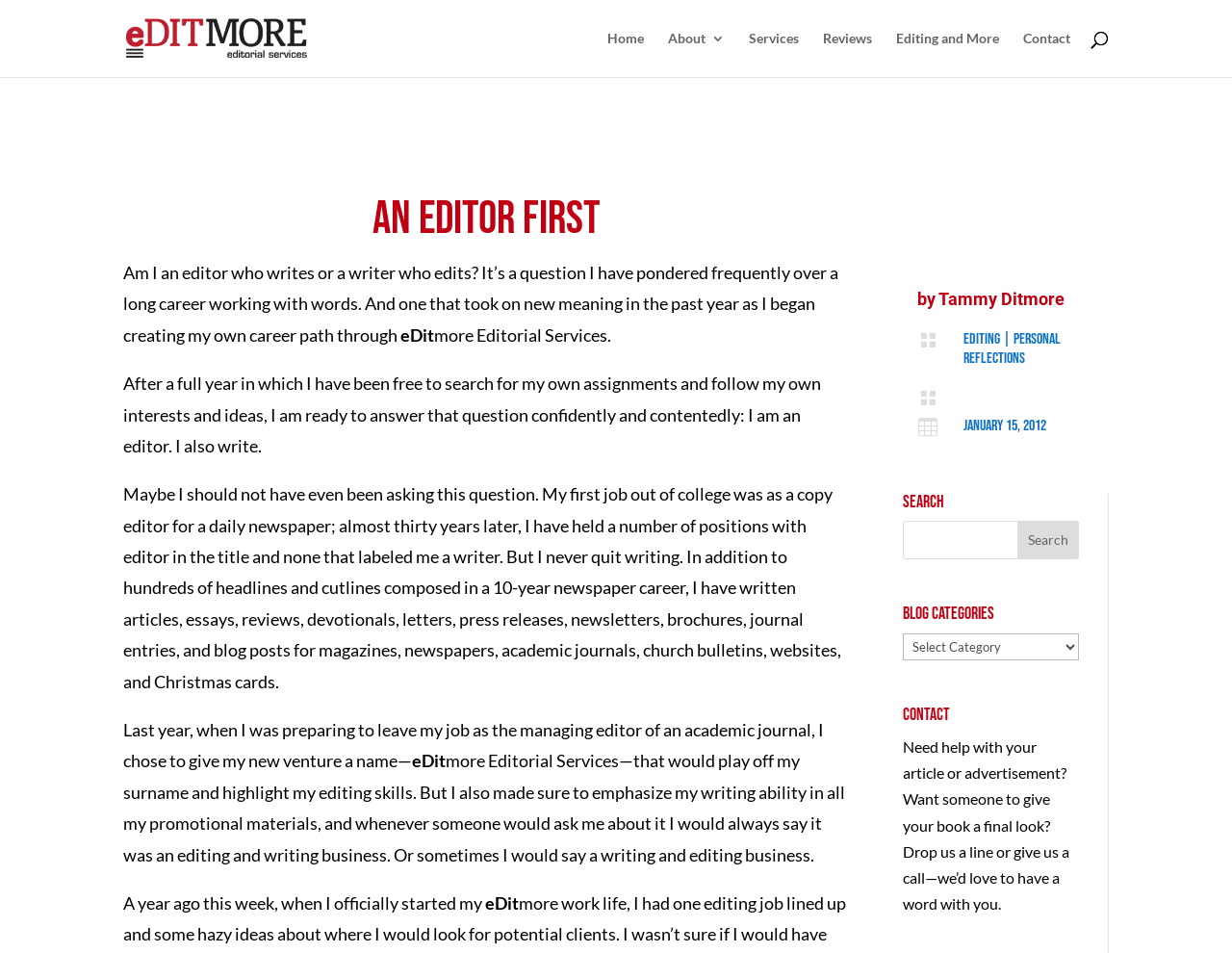What is the date of the blog post?
Based on the visual content, answer with a single word or a brief phrase.

January 15, 2012